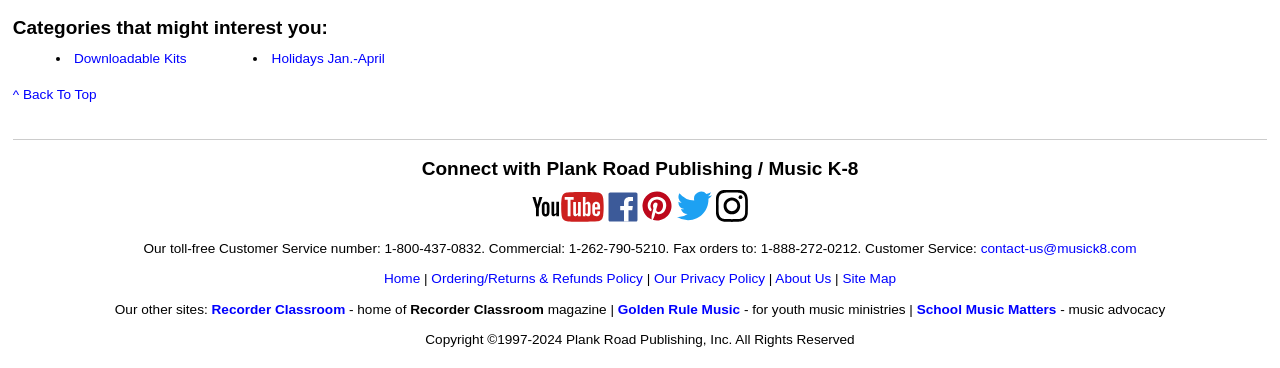Identify the bounding box coordinates of the clickable region to carry out the given instruction: "Click on Downloadable Kits".

[0.058, 0.139, 0.146, 0.18]